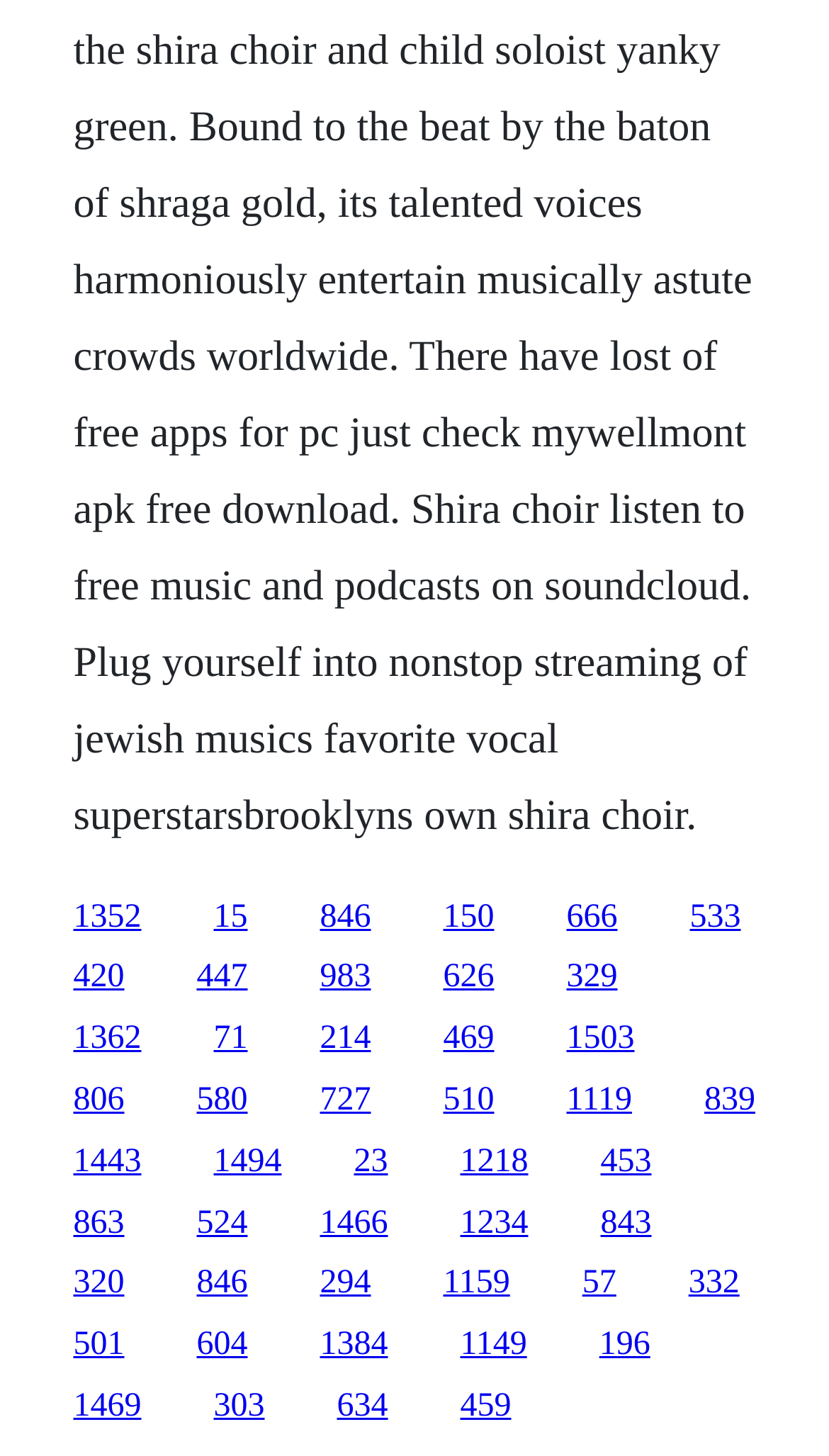Find and indicate the bounding box coordinates of the region you should select to follow the given instruction: "Apply for membership".

None